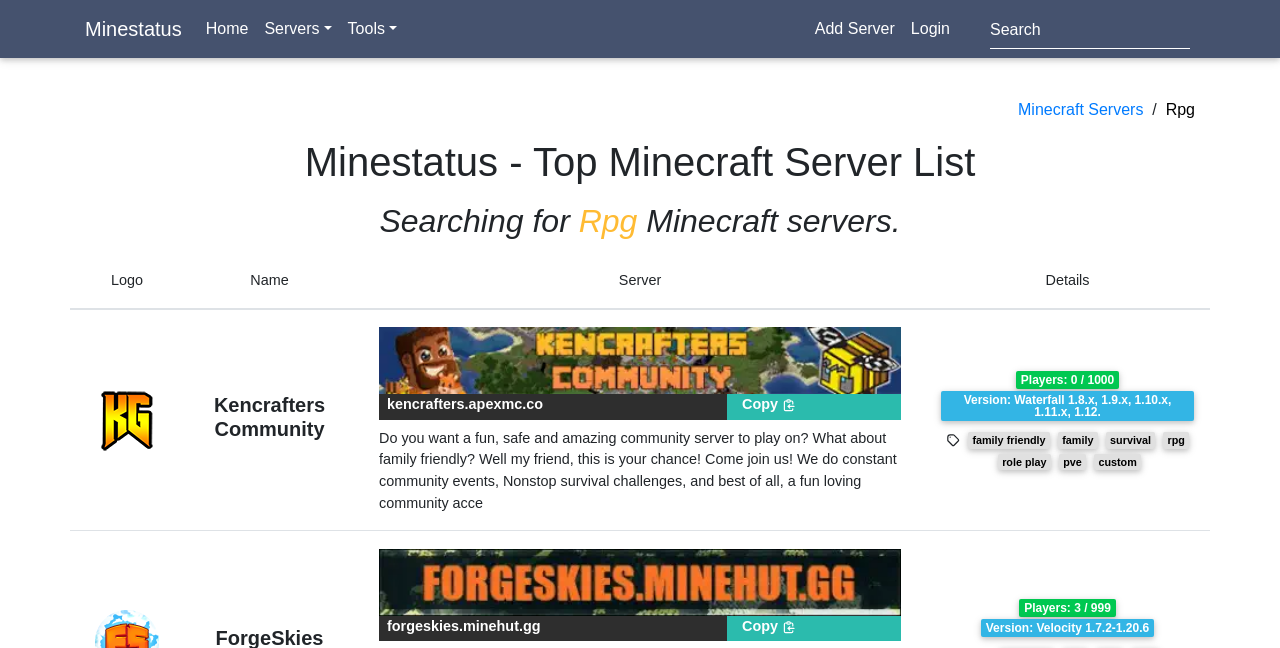Please locate and generate the primary heading on this webpage.

Minestatus - Top Minecraft Server List